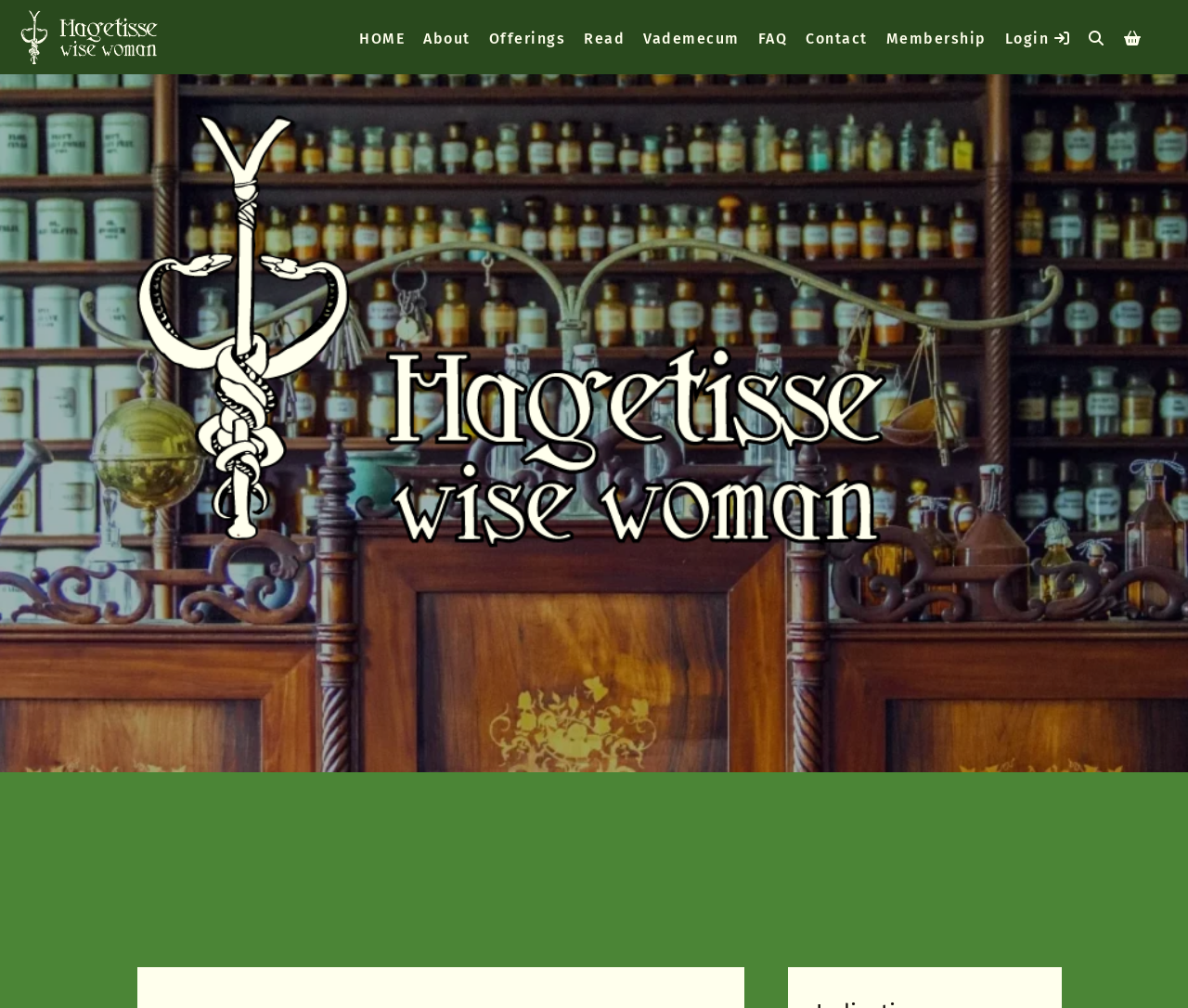Please find the bounding box coordinates of the section that needs to be clicked to achieve this instruction: "Contact the person".

None